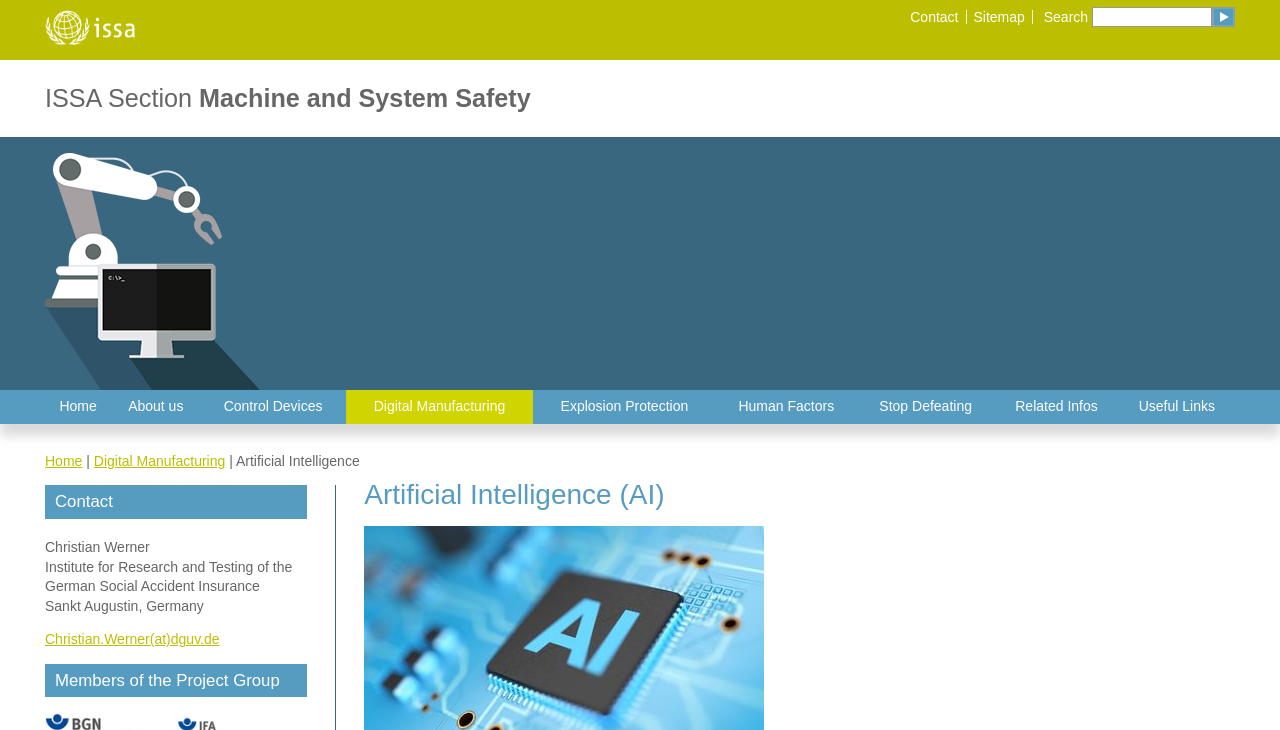Please give the bounding box coordinates of the area that should be clicked to fulfill the following instruction: "Search for something". The coordinates should be in the format of four float numbers from 0 to 1, i.e., [left, top, right, bottom].

[0.853, 0.01, 0.947, 0.037]